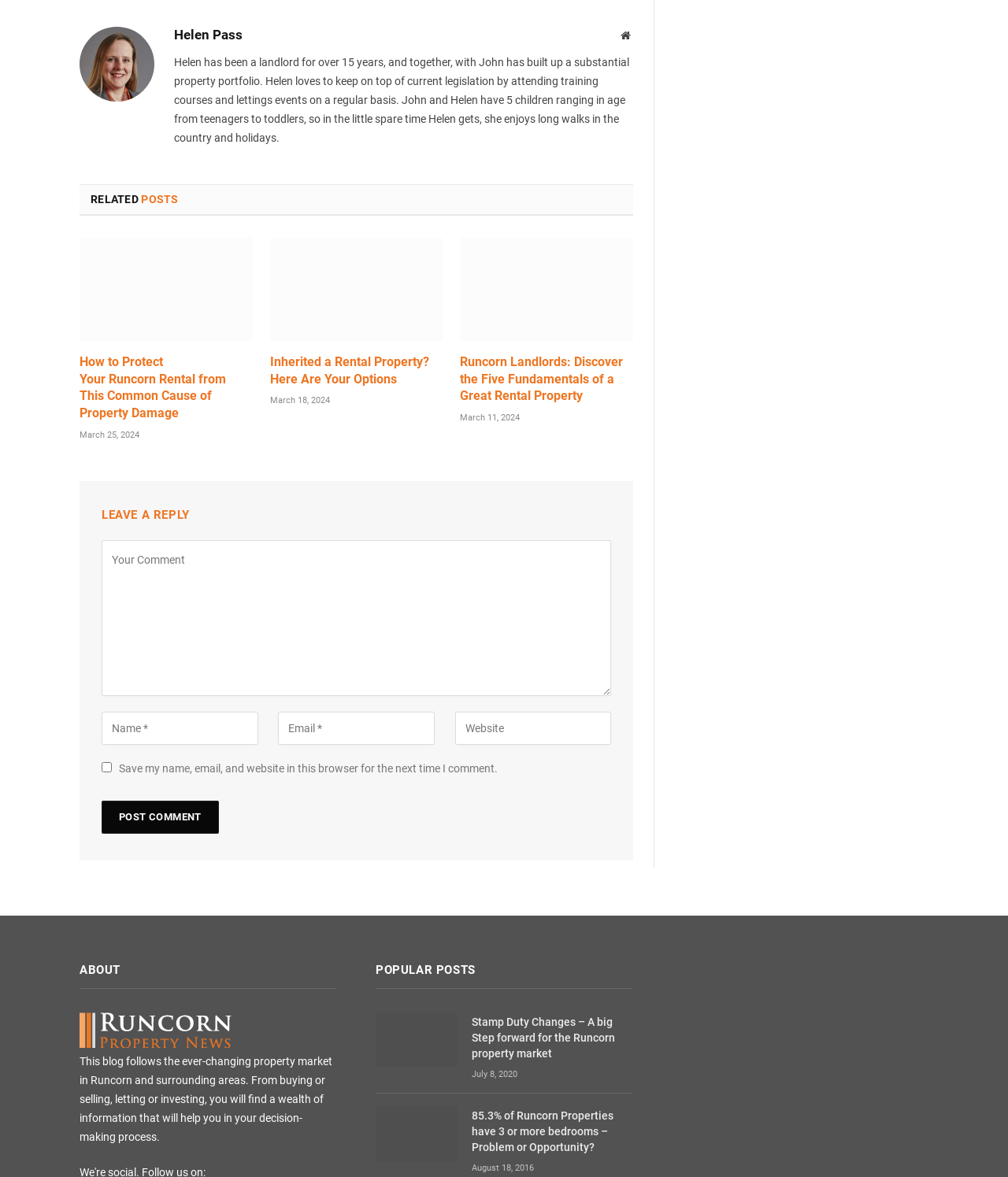Locate the bounding box coordinates of the UI element described by: "name="comment" placeholder="Your Comment"". The bounding box coordinates should consist of four float numbers between 0 and 1, i.e., [left, top, right, bottom].

[0.101, 0.459, 0.606, 0.591]